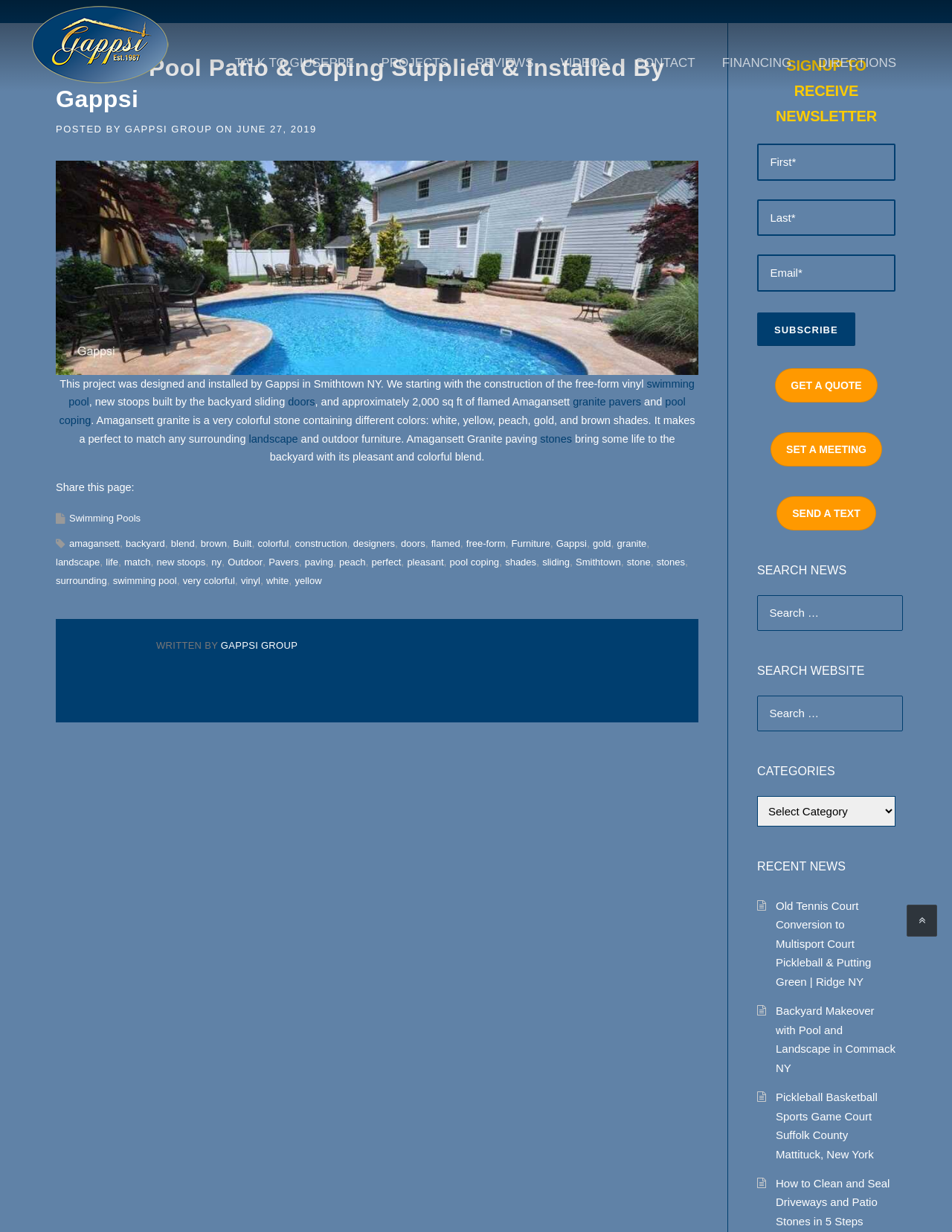Extract the bounding box coordinates for the UI element described by the text: "stone". The coordinates should be in the form of [left, top, right, bottom] with values between 0 and 1.

[0.658, 0.452, 0.683, 0.461]